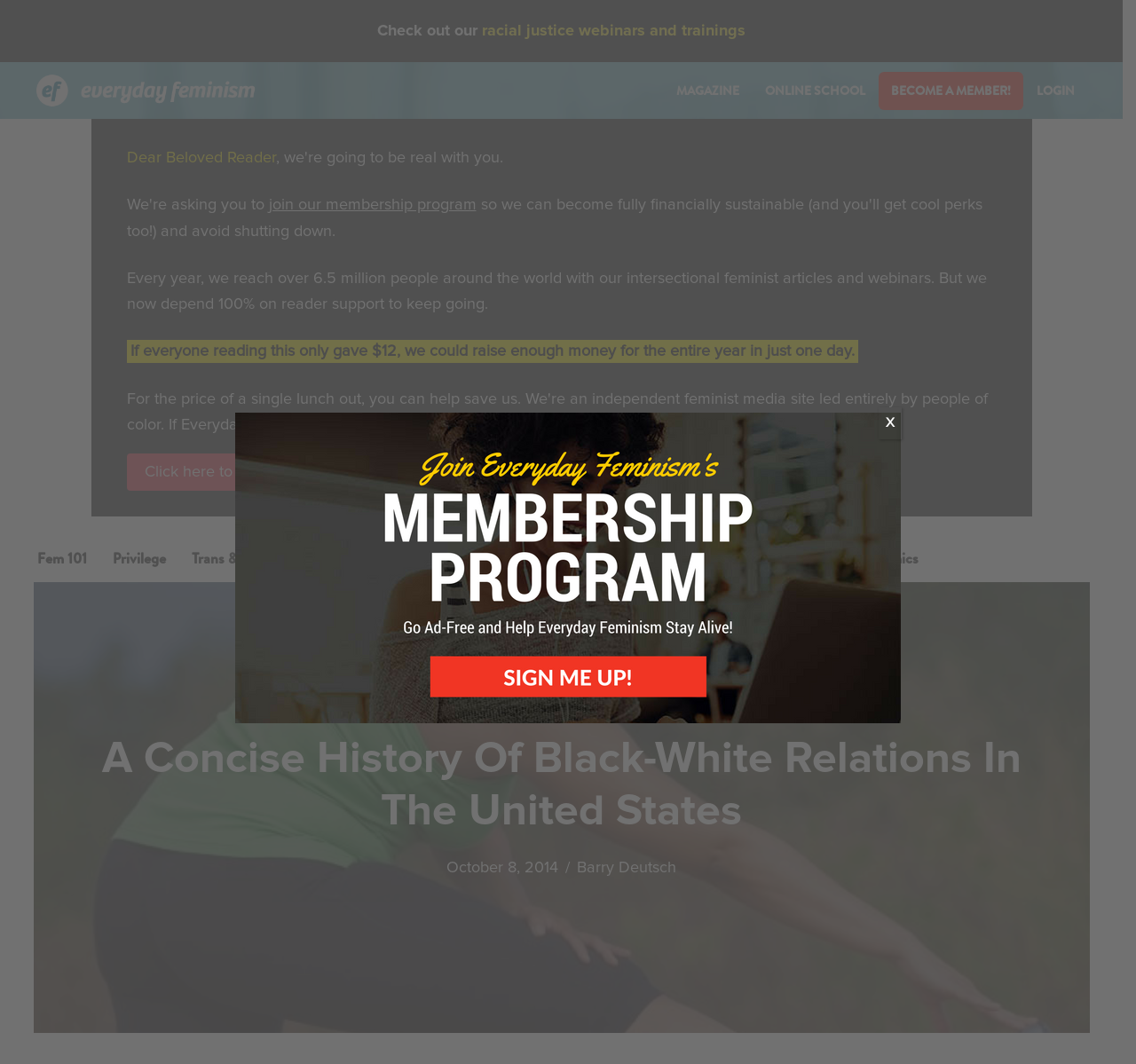Could you provide the bounding box coordinates for the portion of the screen to click to complete this instruction: "Check out racial justice webinars and trainings"?

[0.332, 0.02, 0.656, 0.037]